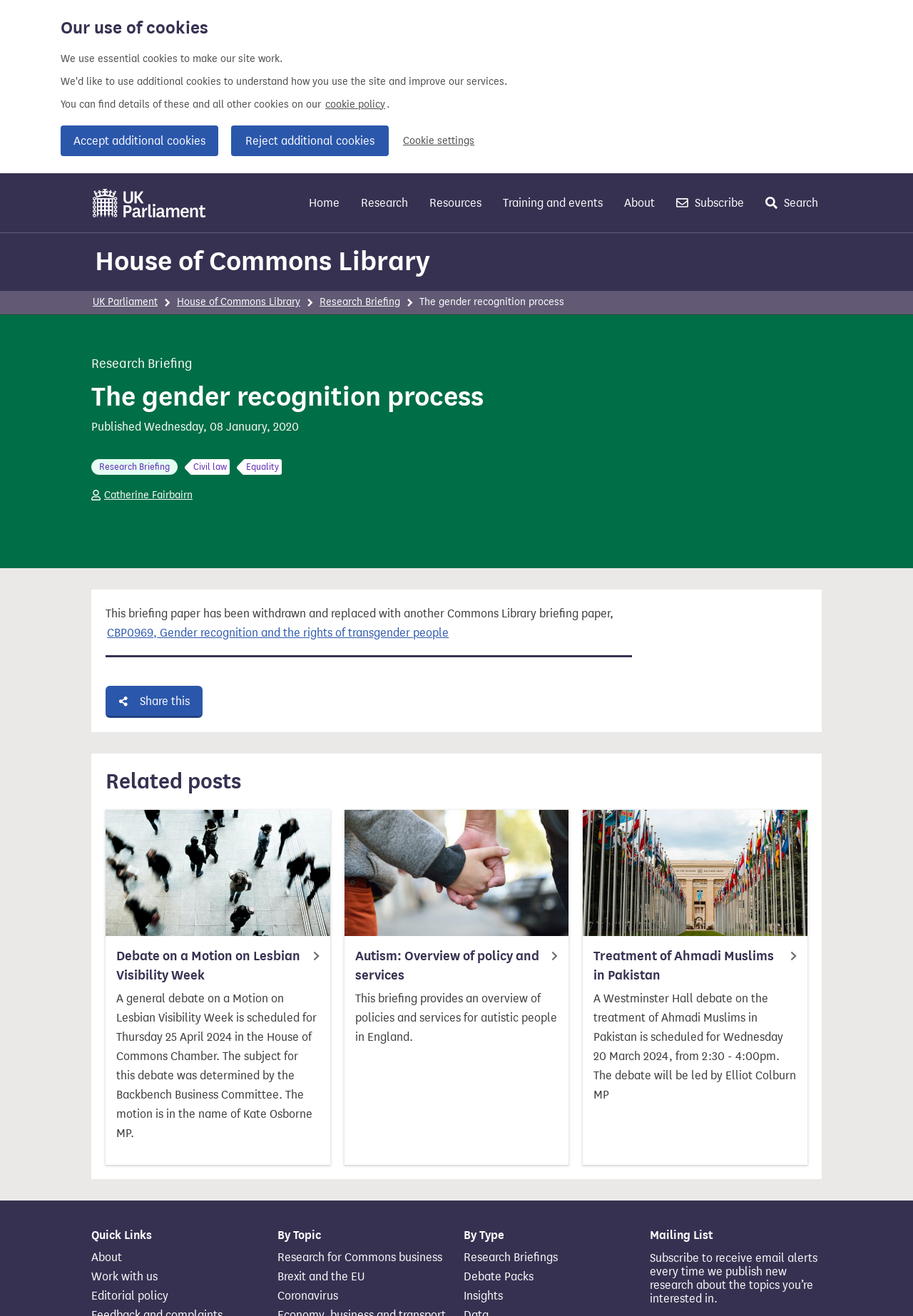Identify the bounding box for the UI element that is described as follows: "About".

[0.68, 0.143, 0.721, 0.166]